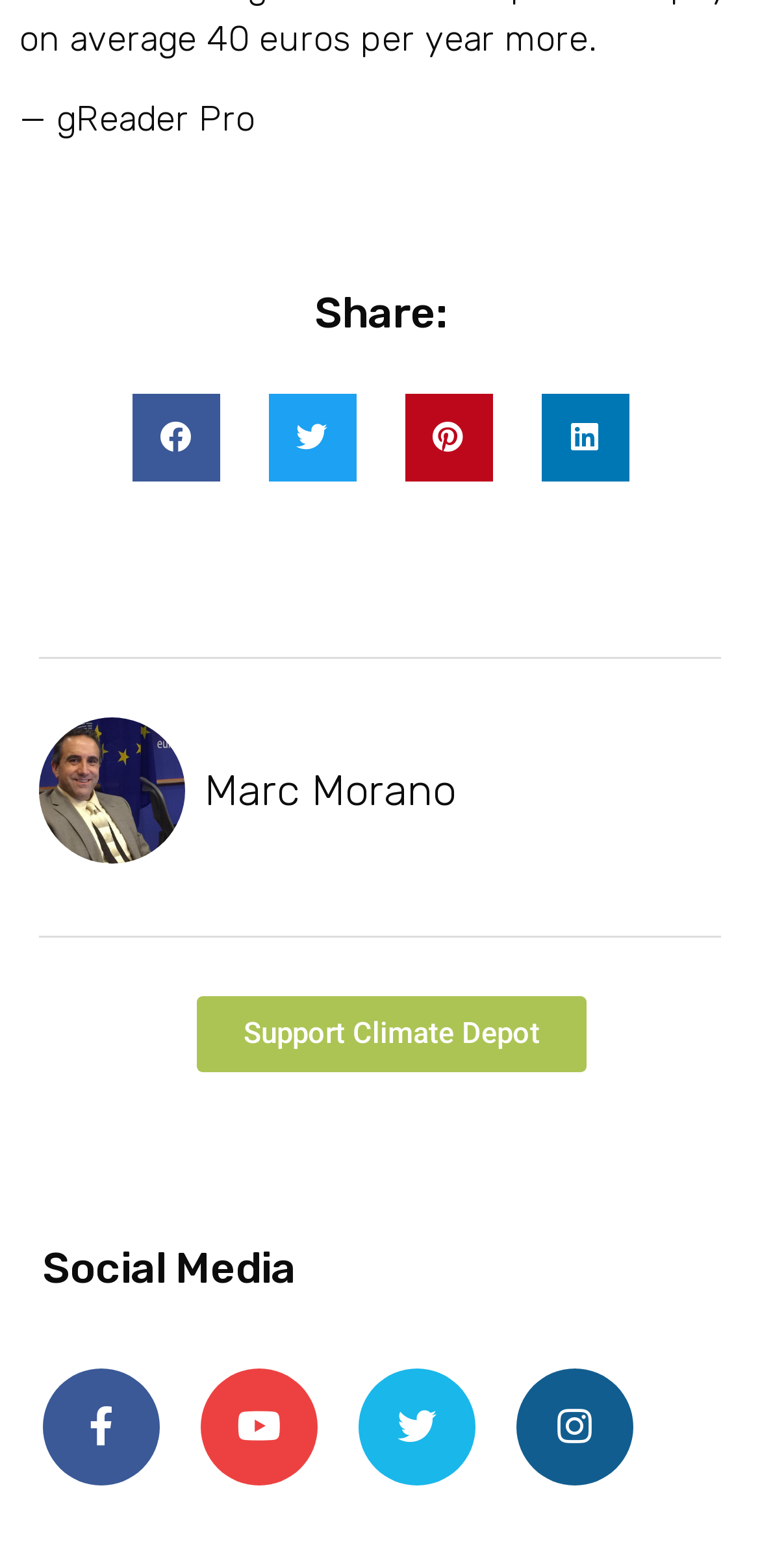Locate the bounding box coordinates of the element that needs to be clicked to carry out the instruction: "Support Climate Depot". The coordinates should be given as four float numbers ranging from 0 to 1, i.e., [left, top, right, bottom].

[0.259, 0.635, 0.772, 0.683]